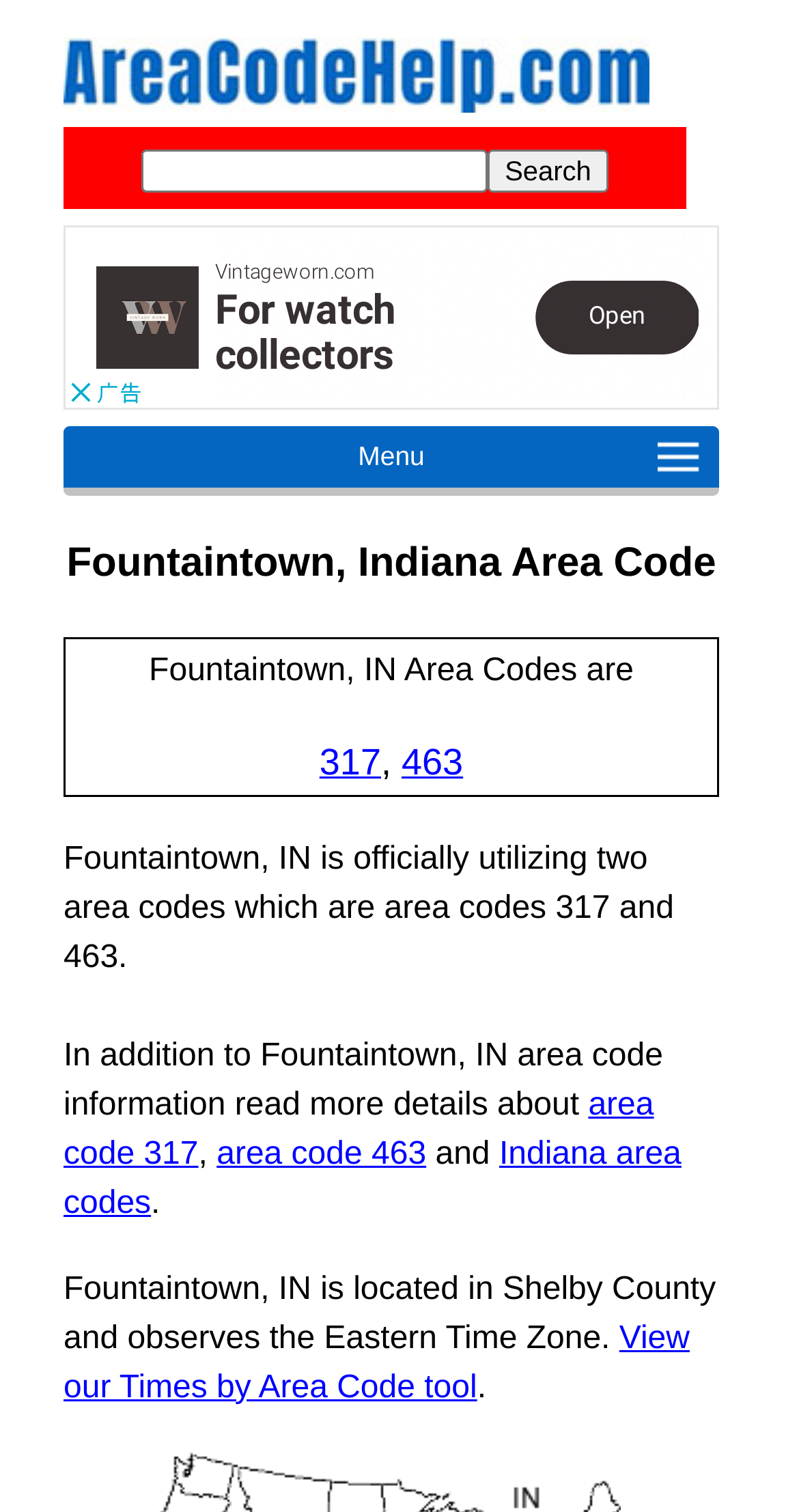Could you identify the text that serves as the heading for this webpage?

Fountaintown, Indiana Area Code
